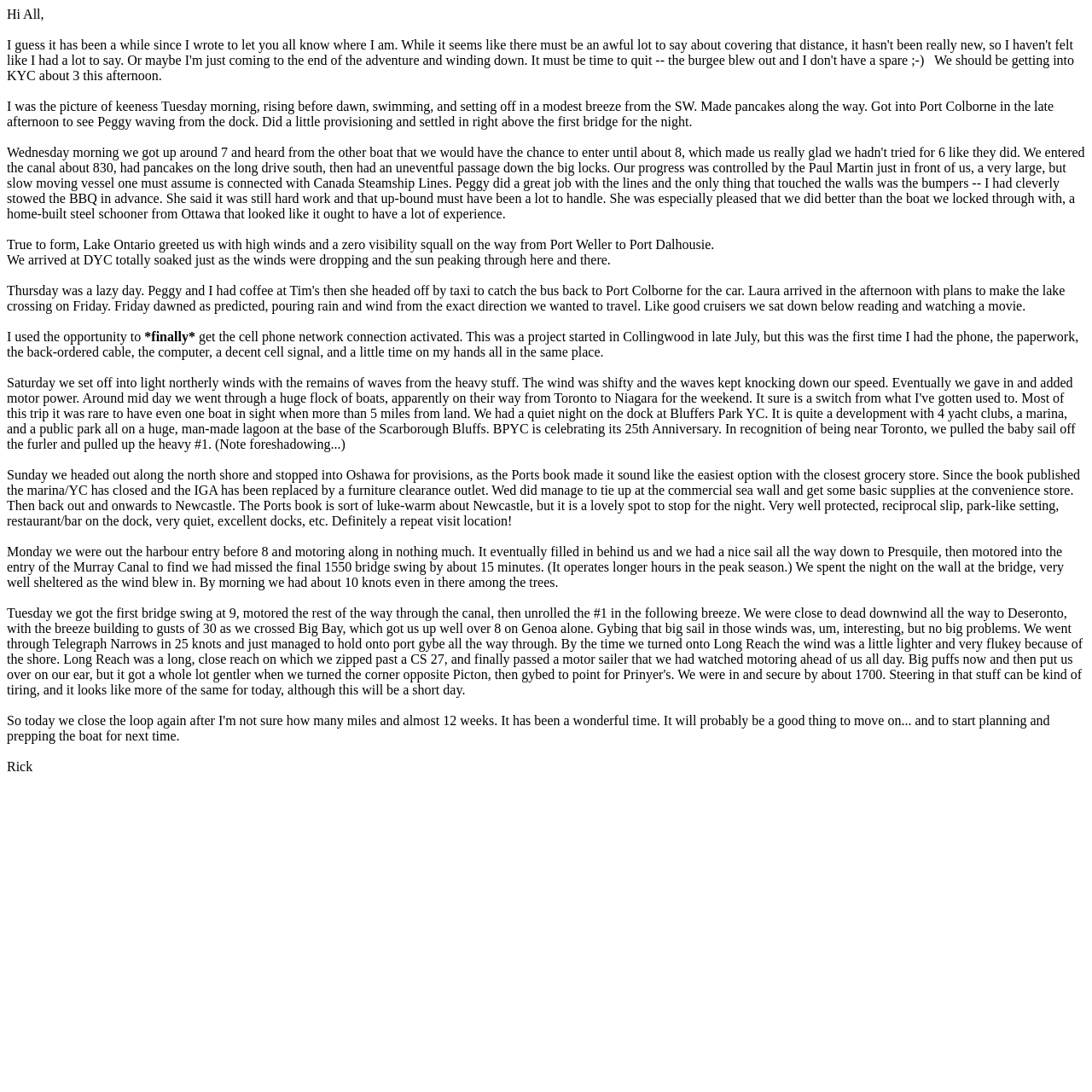Where did the author meet Peggy? Using the information from the screenshot, answer with a single word or phrase.

Port Colborne